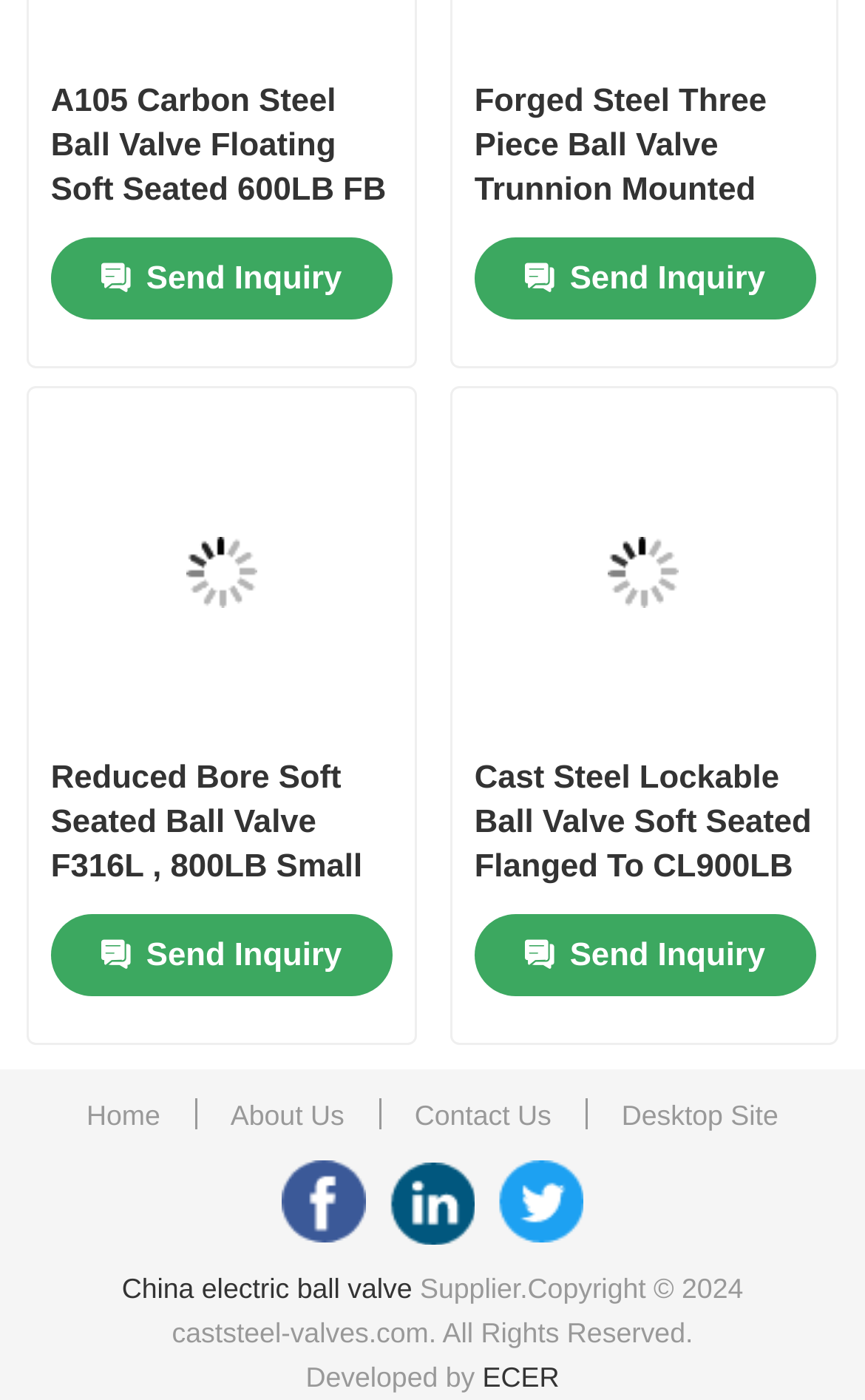Show the bounding box coordinates of the element that should be clicked to complete the task: "Go to the 'Contact Us' page".

[0.479, 0.781, 0.637, 0.813]